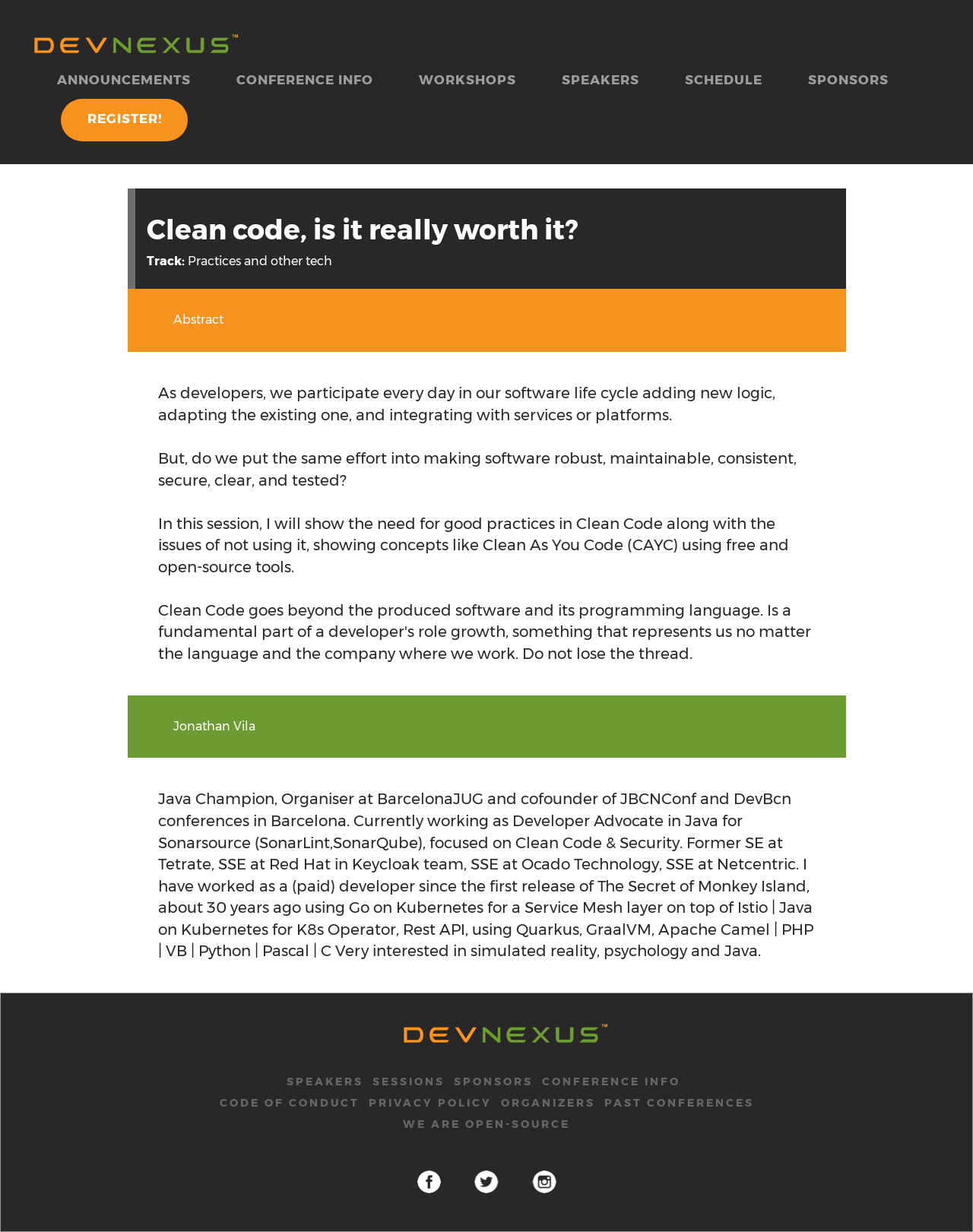Indicate the bounding box coordinates of the element that needs to be clicked to satisfy the following instruction: "Search for something". The coordinates should be four float numbers between 0 and 1, i.e., [left, top, right, bottom].

None